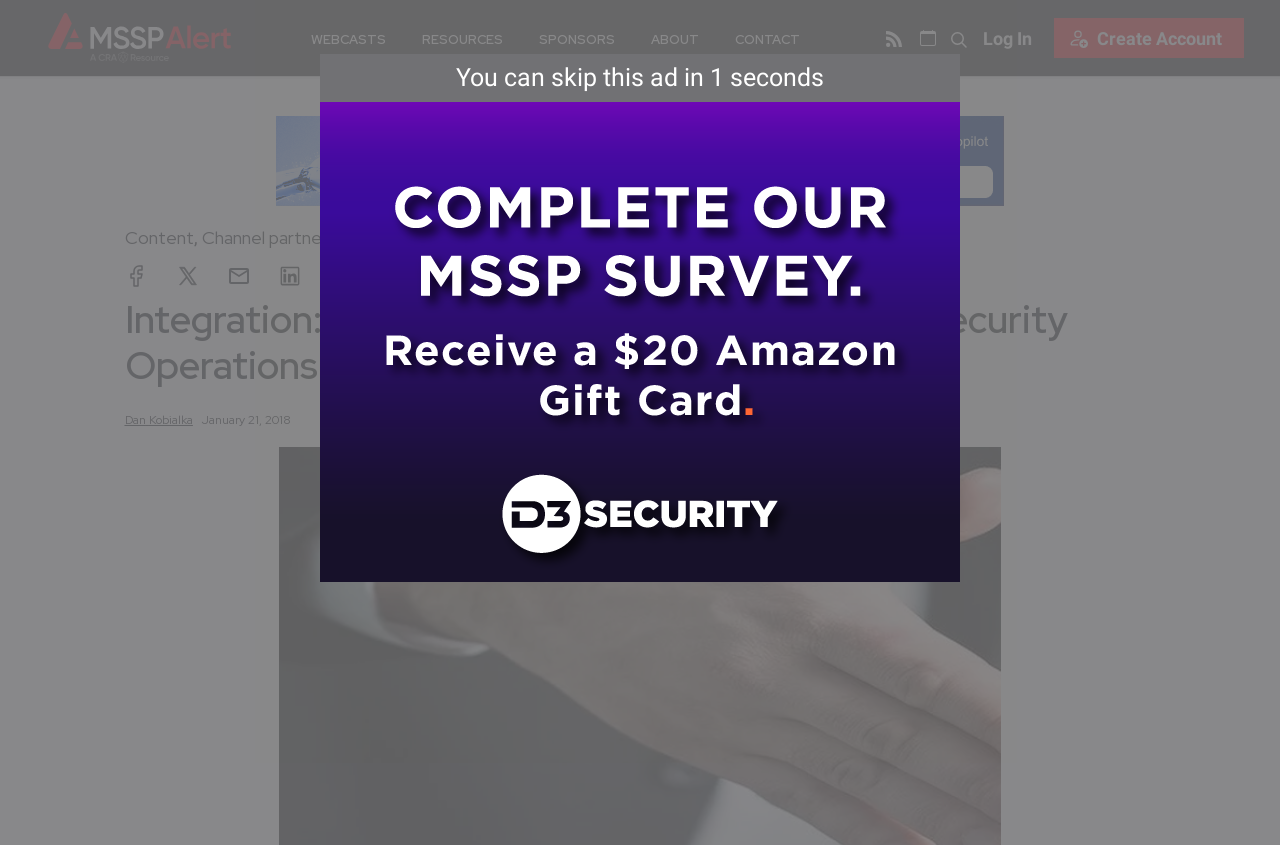Identify the bounding box coordinates of the section that should be clicked to achieve the task described: "Search for something".

[0.734, 0.028, 0.764, 0.062]